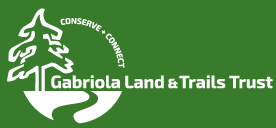Offer a meticulous description of the image.

The image prominently features the logo of the Gabriola Land & Trails Trust (GaLTT), set against a vibrant green background that symbolizes nature and conservation. The logo includes a stylized tree, which represents the organization's focus on environmental stewardship. Beneath the tree graphic, the words "Gabriola Land & Trails Trust" are displayed prominently, emphasizing its mission to conserve local lands and promote trail use on Gabriola Island. The phrase "CONSERVE + CONNECT" highlights the dual objectives of preserving natural spaces while fostering community connections through outdoor activities. This logo encapsulates the trust's commitment to sustainability and active community engagement in environmental initiatives.